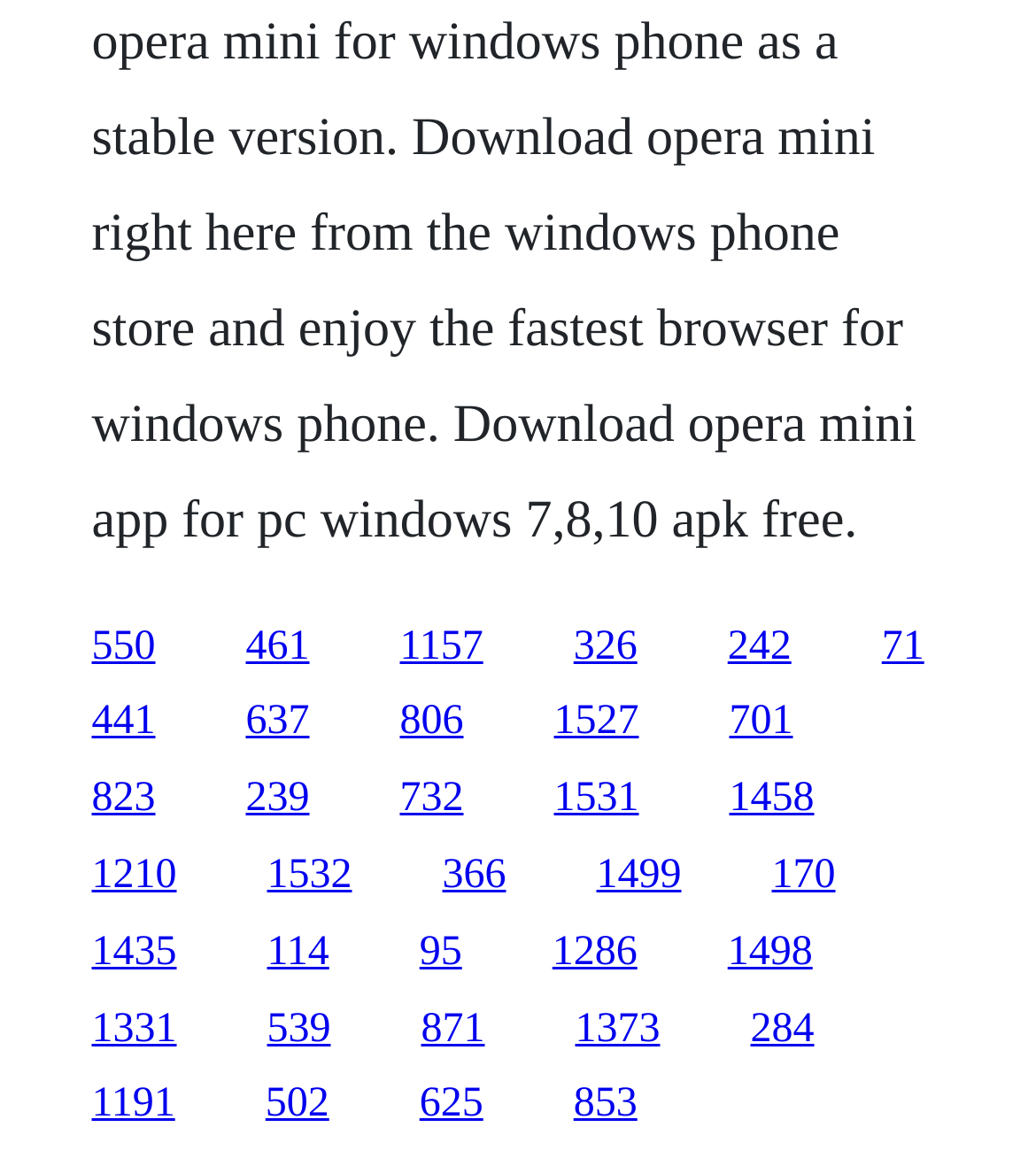What is the vertical position of the first link?
Respond with a short answer, either a single word or a phrase, based on the image.

Middle